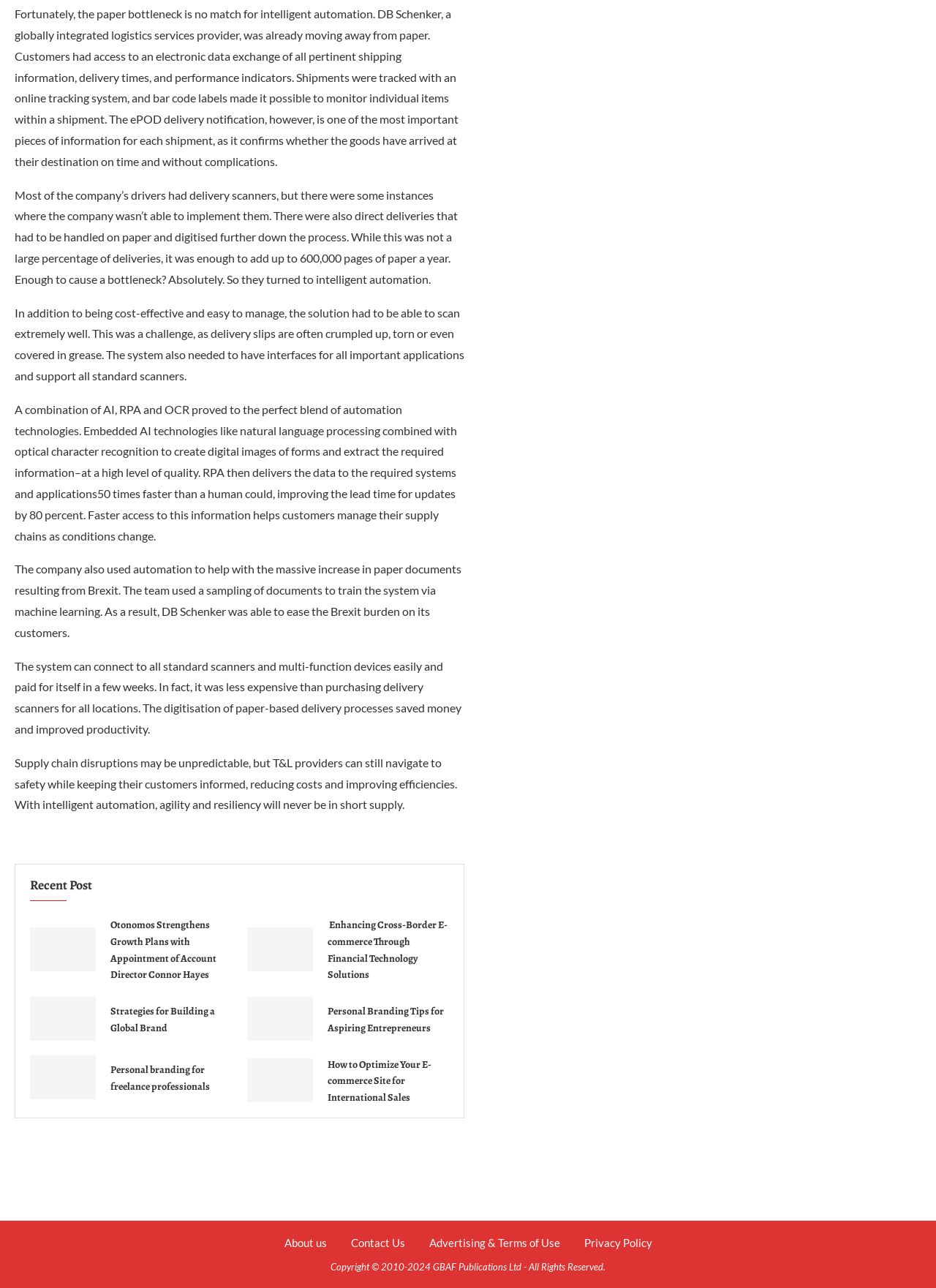Determine the bounding box coordinates of the element that should be clicked to execute the following command: "View 'Recent Post'".

[0.032, 0.68, 0.098, 0.694]